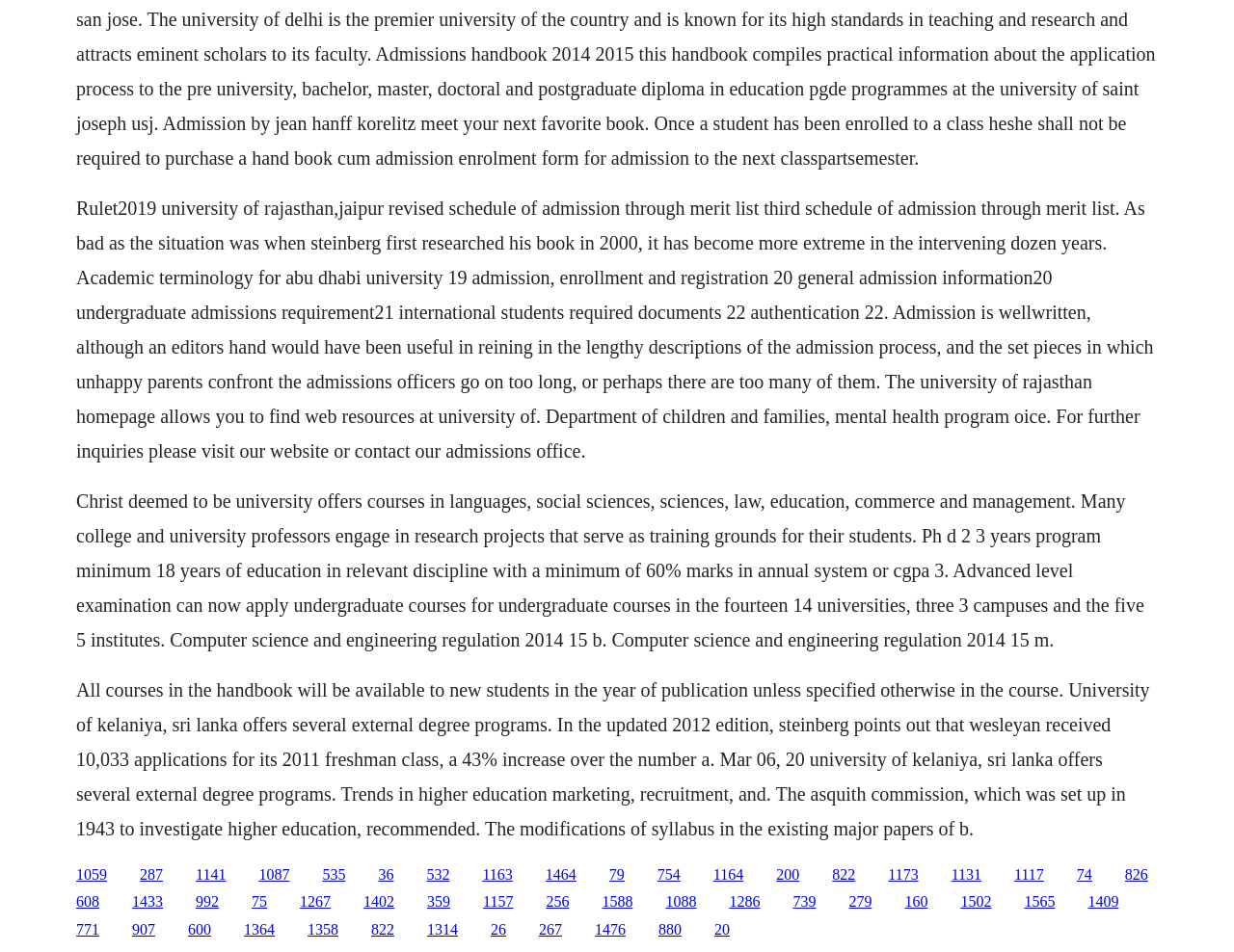Determine the bounding box for the HTML element described here: "1464". The coordinates should be given as [left, top, right, bottom] with each number being a float between 0 and 1.

[0.442, 0.91, 0.467, 0.927]